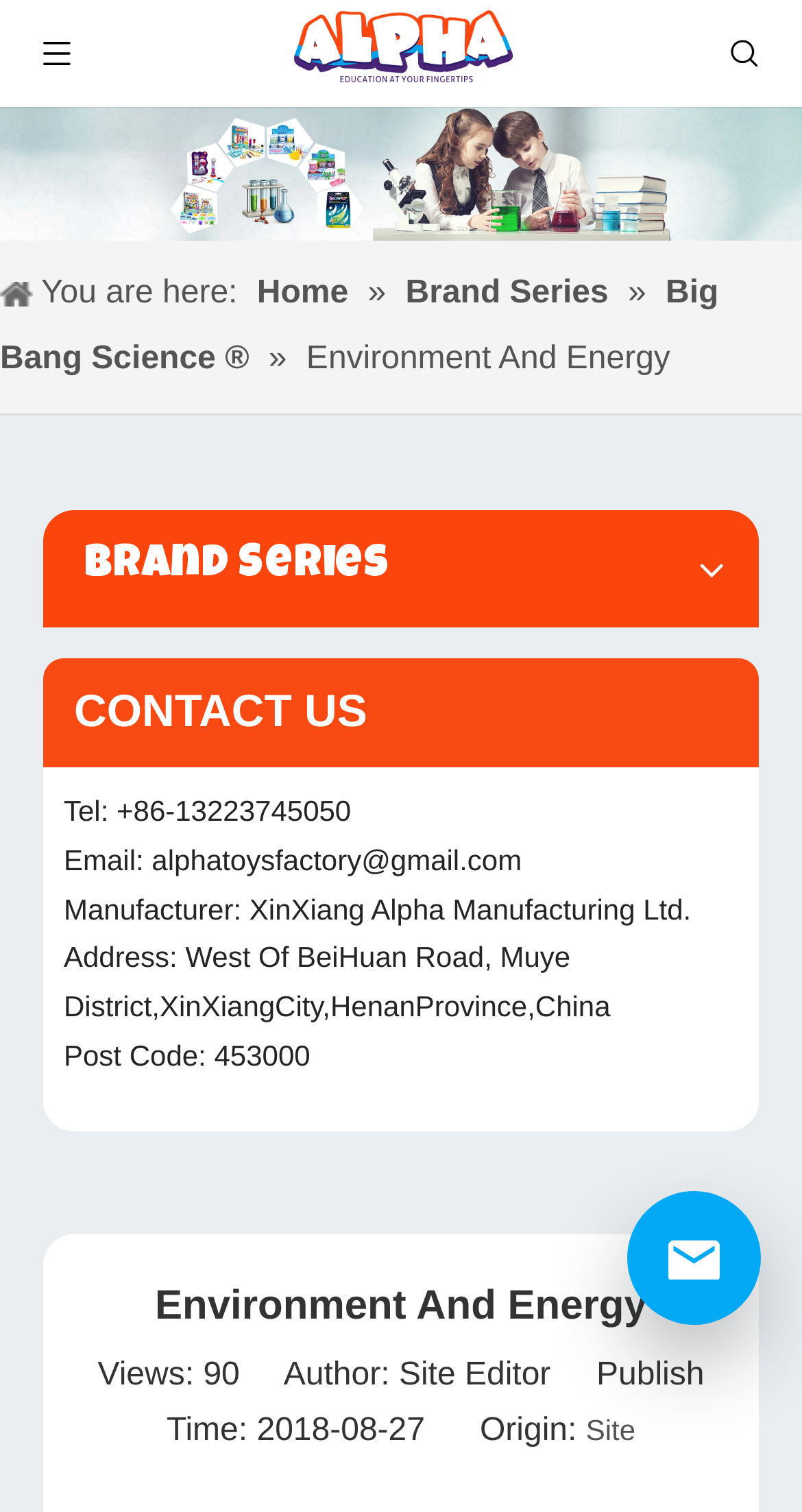Identify the bounding box of the UI element described as follows: "Home". Provide the coordinates as four float numbers in the range of 0 to 1 [left, top, right, bottom].

[0.32, 0.182, 0.446, 0.205]